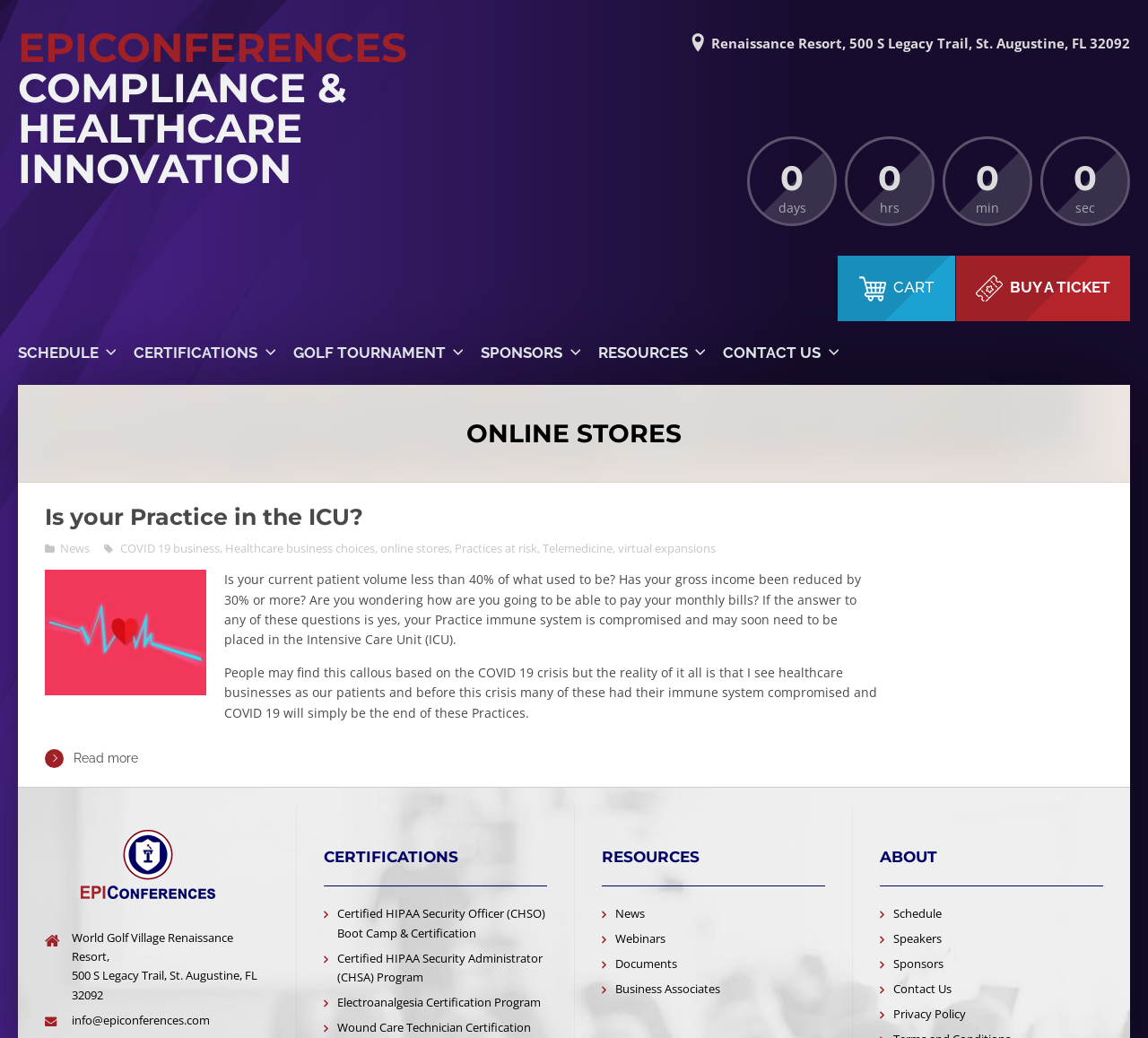Deliver a detailed narrative of the webpage's visual and textual elements.

This webpage appears to be related to a conference, specifically the HIPAA Compliance & Healthcare Innovation Conference. At the top, there is a prominent link to "EPICONFERENCES COMPLIANCE & HEALTHCARE INNOVATION MAY 19 - 21, 2023" and an address "Renaissance Resort, 500 S Legacy Trail, St. Augustine, FL 32092". Below this, there is a countdown timer displaying the number of days, hours, minutes, and seconds until the event.

On the right side, there are two buttons: "BUY A TICKET" and a shopping cart icon. Below these, there is a navigation menu with links to "SCHEDULE", "CERTIFICATIONS", "GOLF TOURNAMENT", "SPONSORS", "RESOURCES", and "CONTACT US".

The main content of the page is divided into two sections. The first section has a heading "ONLINE STORES" and appears to be a blog or news section. There are several links to articles, including "Is your Practice in the ICU?", "News", "COVID 19 business", "Healthcare business choices", "online stores", "Practices at risk", "Telemedicine", and "virtual expansions". Below these links, there is a paragraph of text discussing the challenges faced by healthcare businesses during the COVID-19 crisis.

The second section has several headings, including "CERTIFICATIONS", "RESOURCES", and "ABOUT". Under "CERTIFICATIONS", there are links to certification programs, such as the "Certified HIPAA Security Officer (CHSO) Boot Camp & Certification" and the "Certified HIPAA Security Administrator (CHSA) Program". Under "RESOURCES", there are links to "News", "Webinars", "Documents", and "Business Associates". Under "ABOUT", there are links to "Schedule", "Speakers", "Sponsors", "Contact Us", and "Privacy Policy".

At the bottom of the page, there is a footer section with a link to "info@epiconferences.com" and an address "World Golf Village Renaissance Resort, 500 S Legacy Trail, St. Augustine, FL 32092".